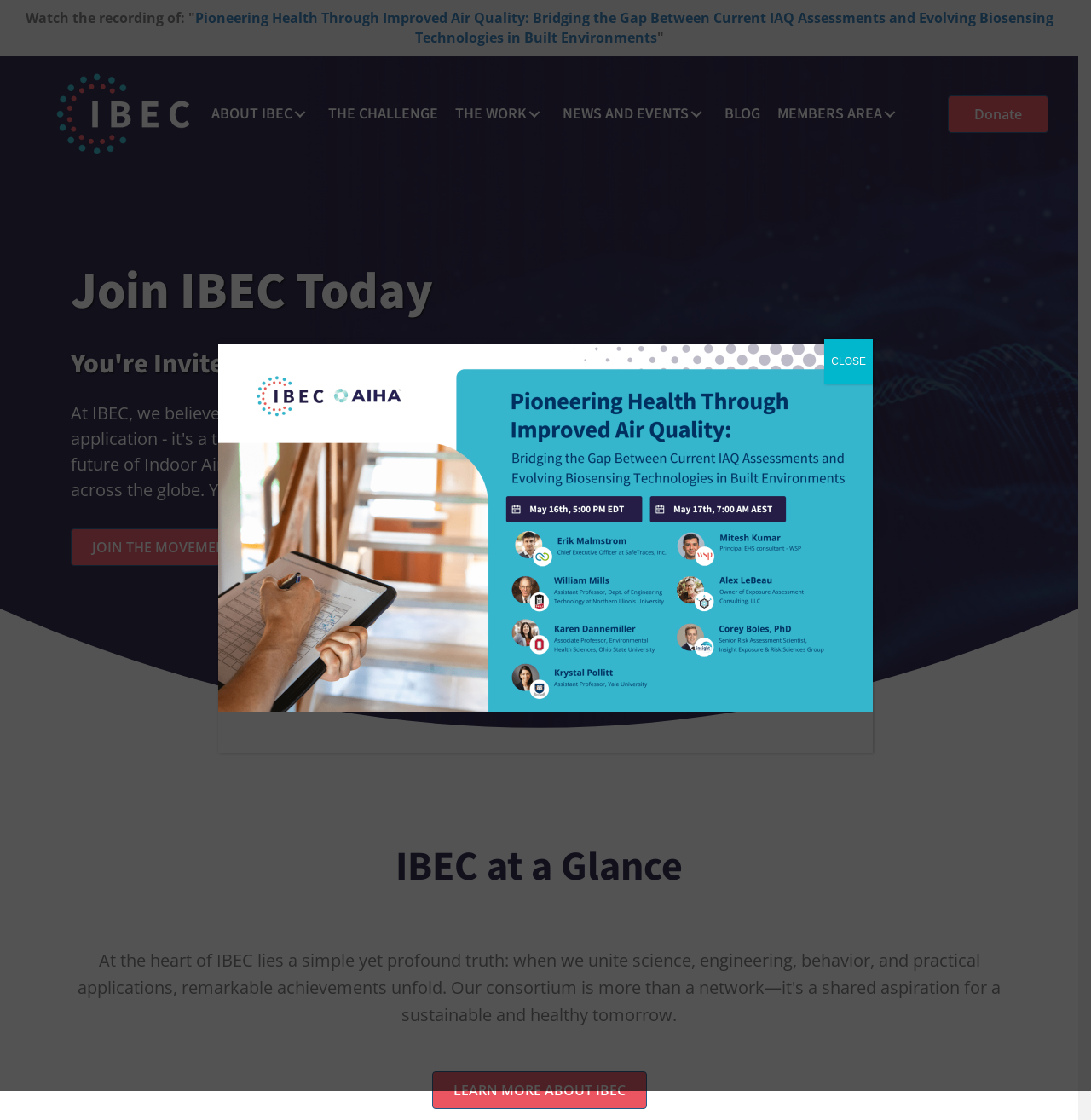With reference to the image, please provide a detailed answer to the following question: How many main navigation links are there?

I counted the number of links under the 'Main' navigation element, which are 'ABOUT IBEC', 'THE CHALLENGE', 'THE WORK', 'NEWS AND EVENTS', and 'BLOG', totaling 5 main navigation links.